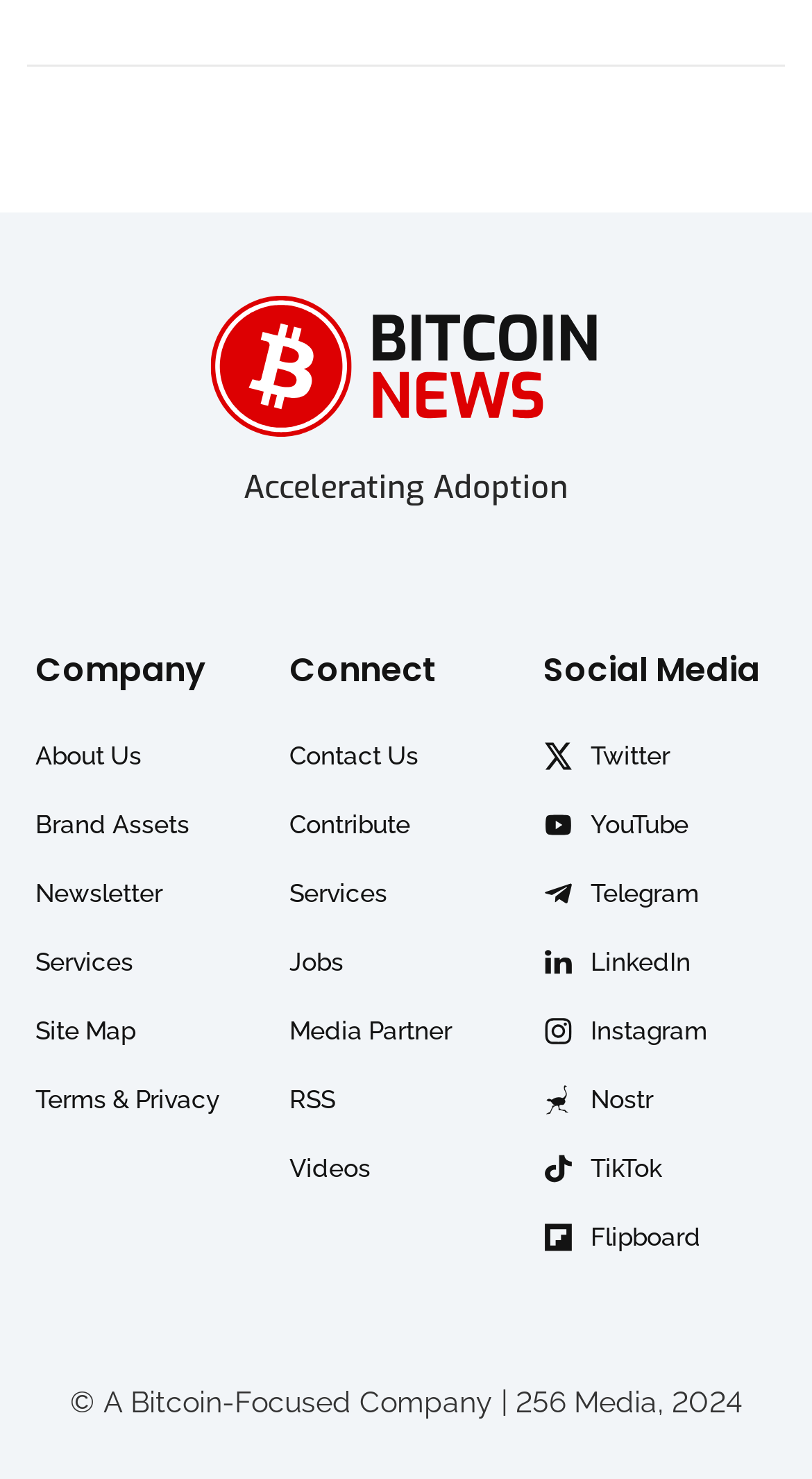Please study the image and answer the question comprehensively:
What is the company name?

I found the company name by looking at the footer section of the webpage, where it says '© A Bitcoin-Focused Company | 256 Media, 2024'.